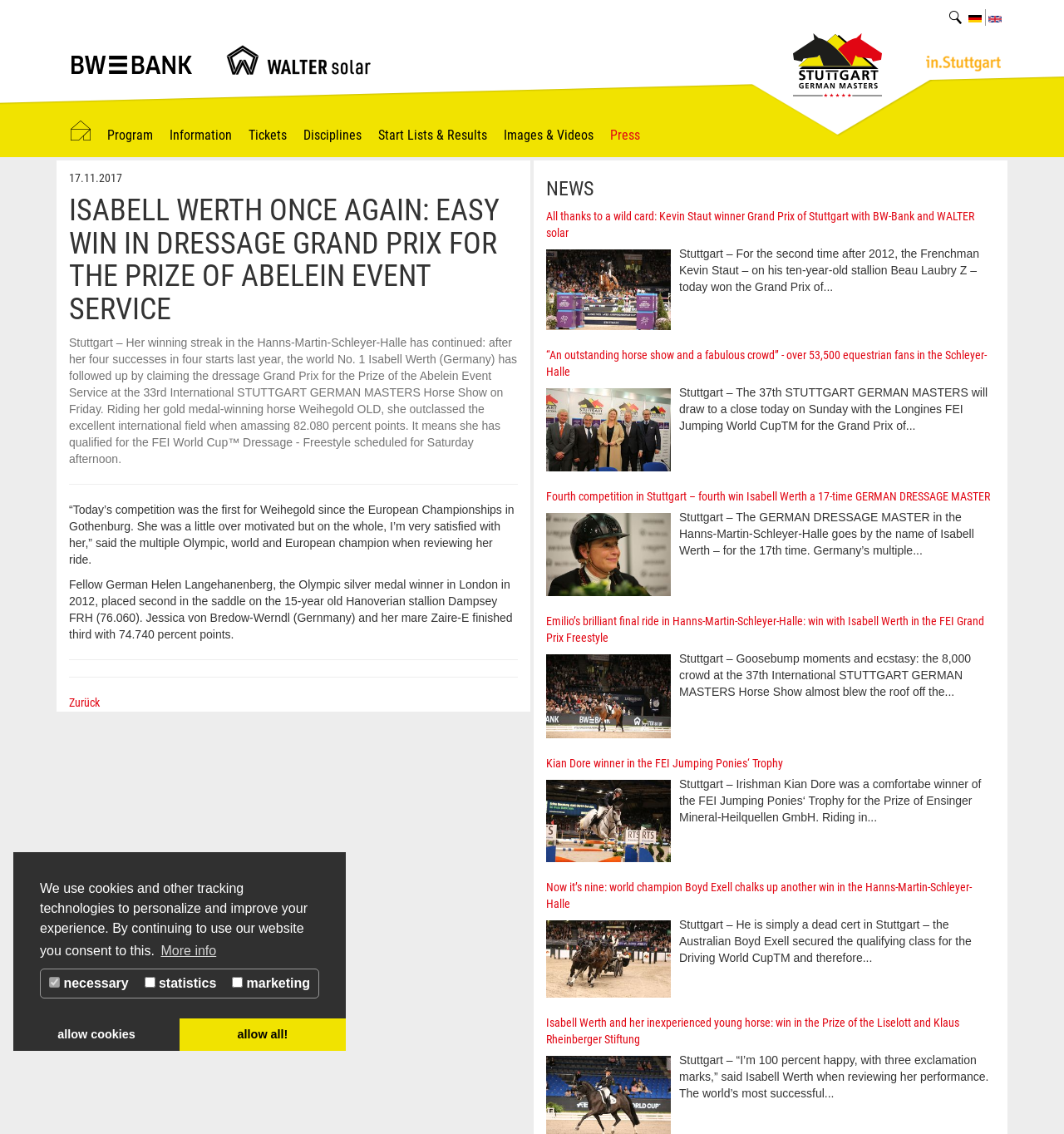Please locate the clickable area by providing the bounding box coordinates to follow this instruction: "go to the tickets page".

[0.234, 0.109, 0.27, 0.13]